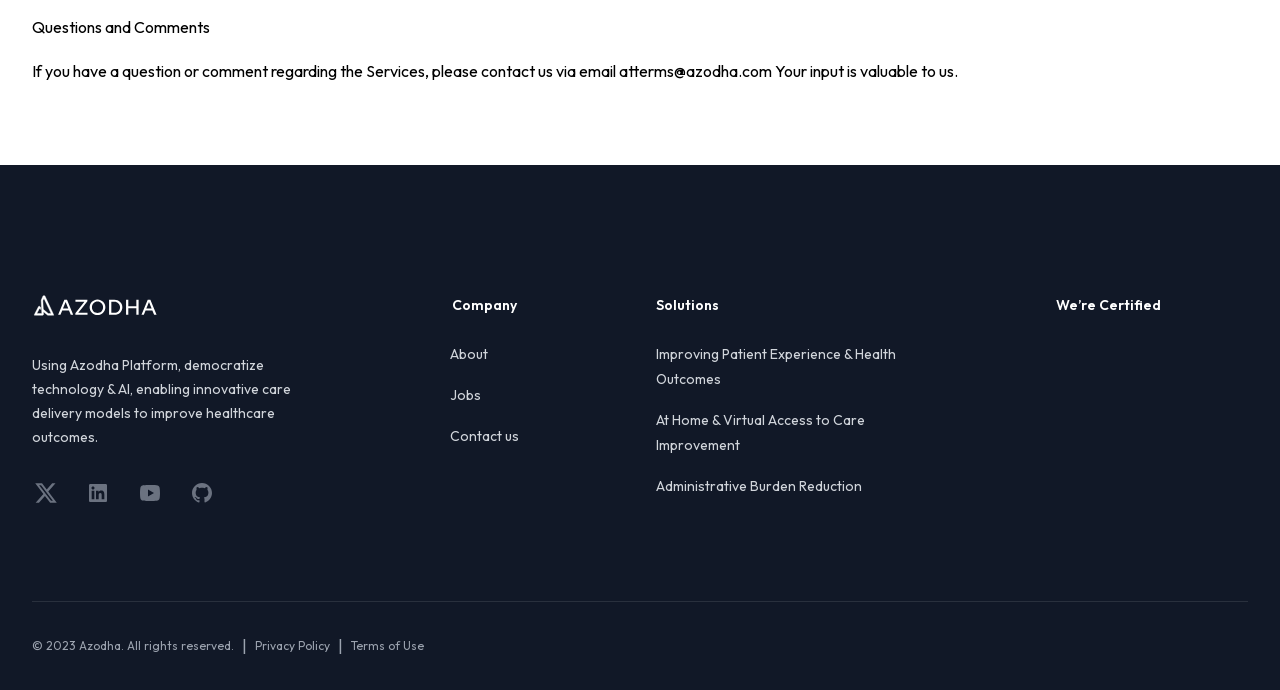Answer the question using only one word or a concise phrase: What is the email address to contact for questions and comments?

terms@azodha.com